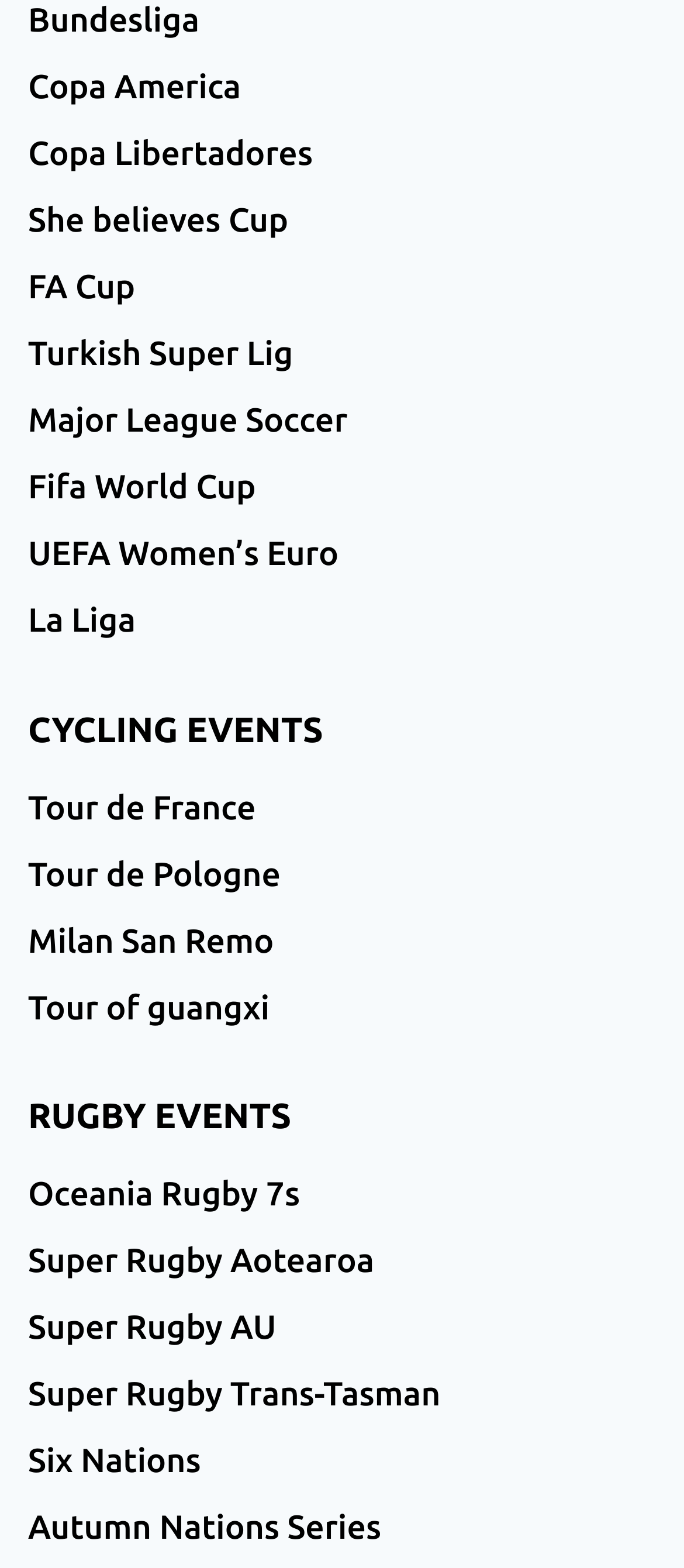Provide a thorough and detailed response to the question by examining the image: 
How many categories of events are listed?

I looked at the webpage and found that there are three categories of events listed: football, cycling, and rugby. Each category has a heading and a list of links underneath.